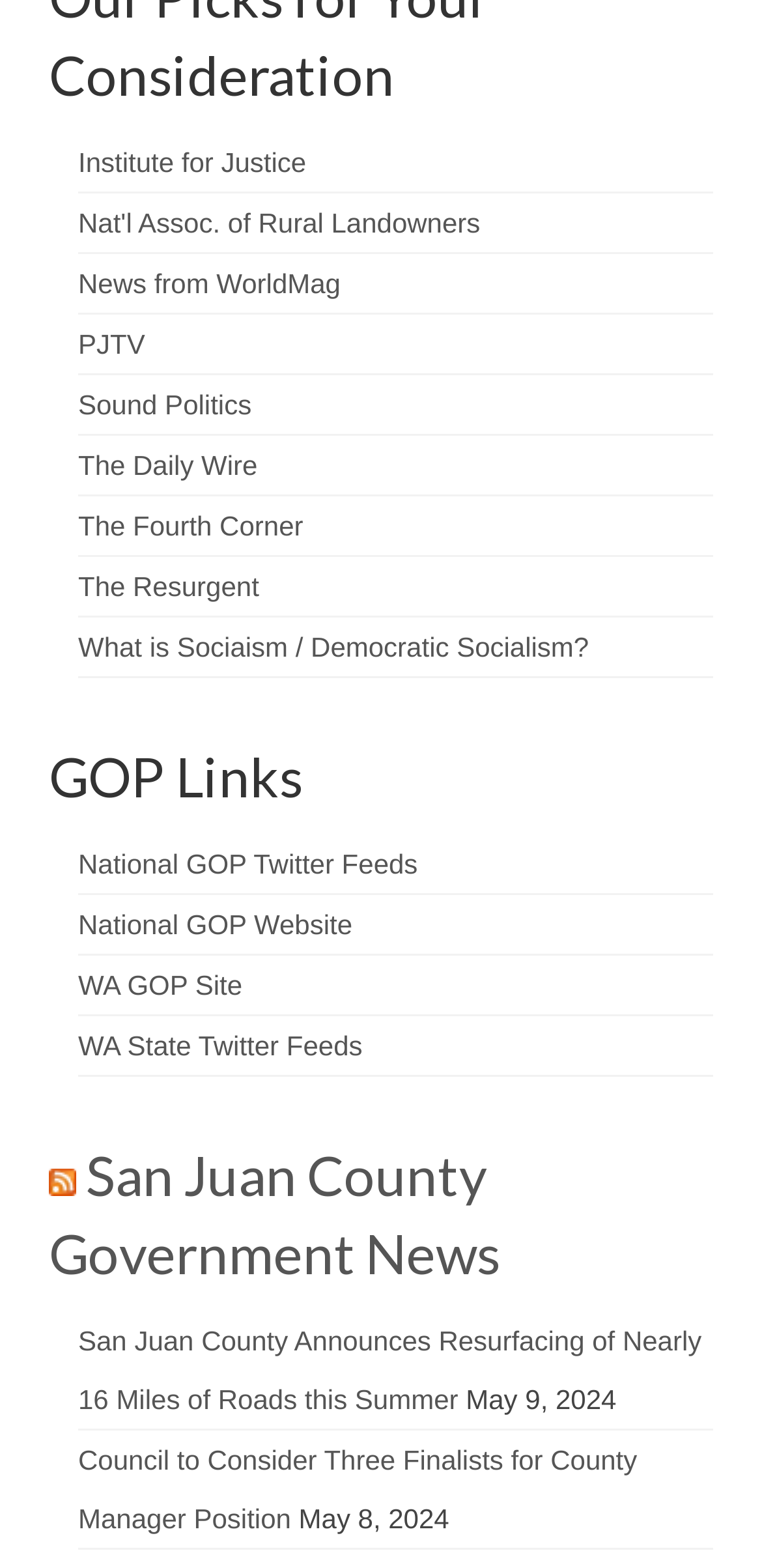Predict the bounding box of the UI element based on this description: "Nat'l Assoc. of Rural Landowners".

[0.103, 0.132, 0.63, 0.152]